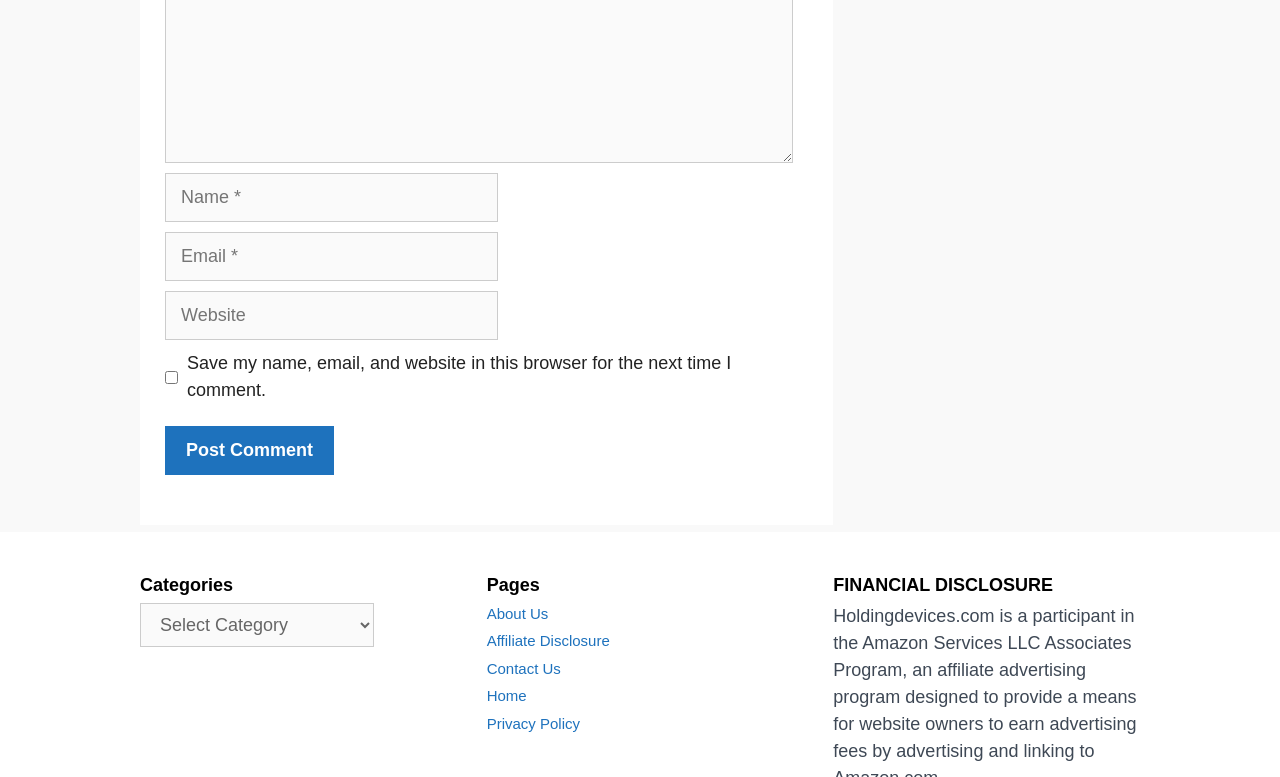Look at the image and answer the question in detail:
What type of input is required for the 'Name' field?

The 'Name' field is a textbox, which suggests that it requires text input from the user.